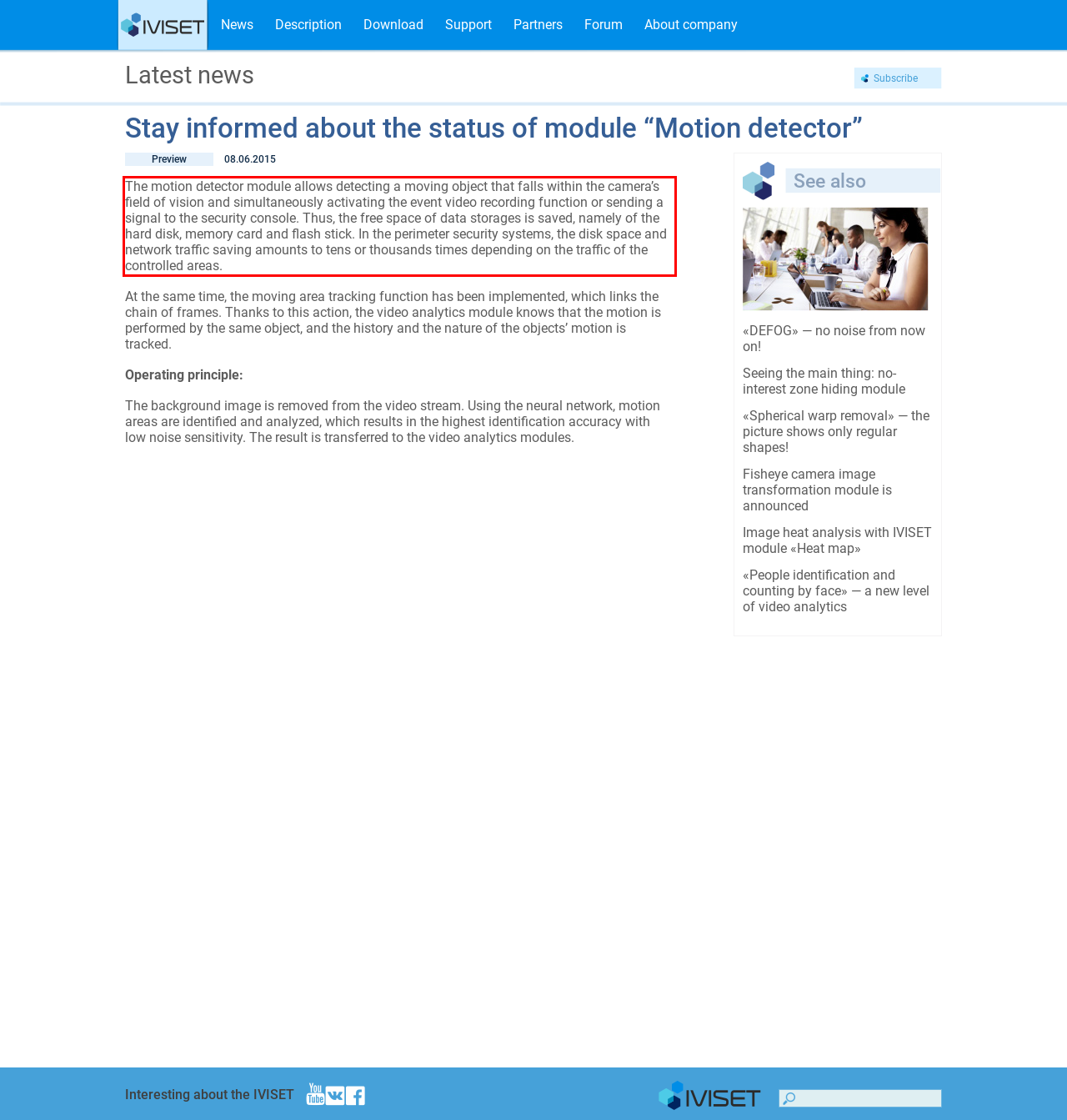From the screenshot of the webpage, locate the red bounding box and extract the text contained within that area.

The motion detector module allows detecting a moving object that falls within the camera’s field of vision and simultaneously activating the event video recording function or sending a signal to the security console. Thus, the free space of data storages is saved, namely of the hard disk, memory card and flash stick. In the perimeter security systems, the disk space and network traffic saving amounts to tens or thousands times depending on the traffic of the controlled areas.